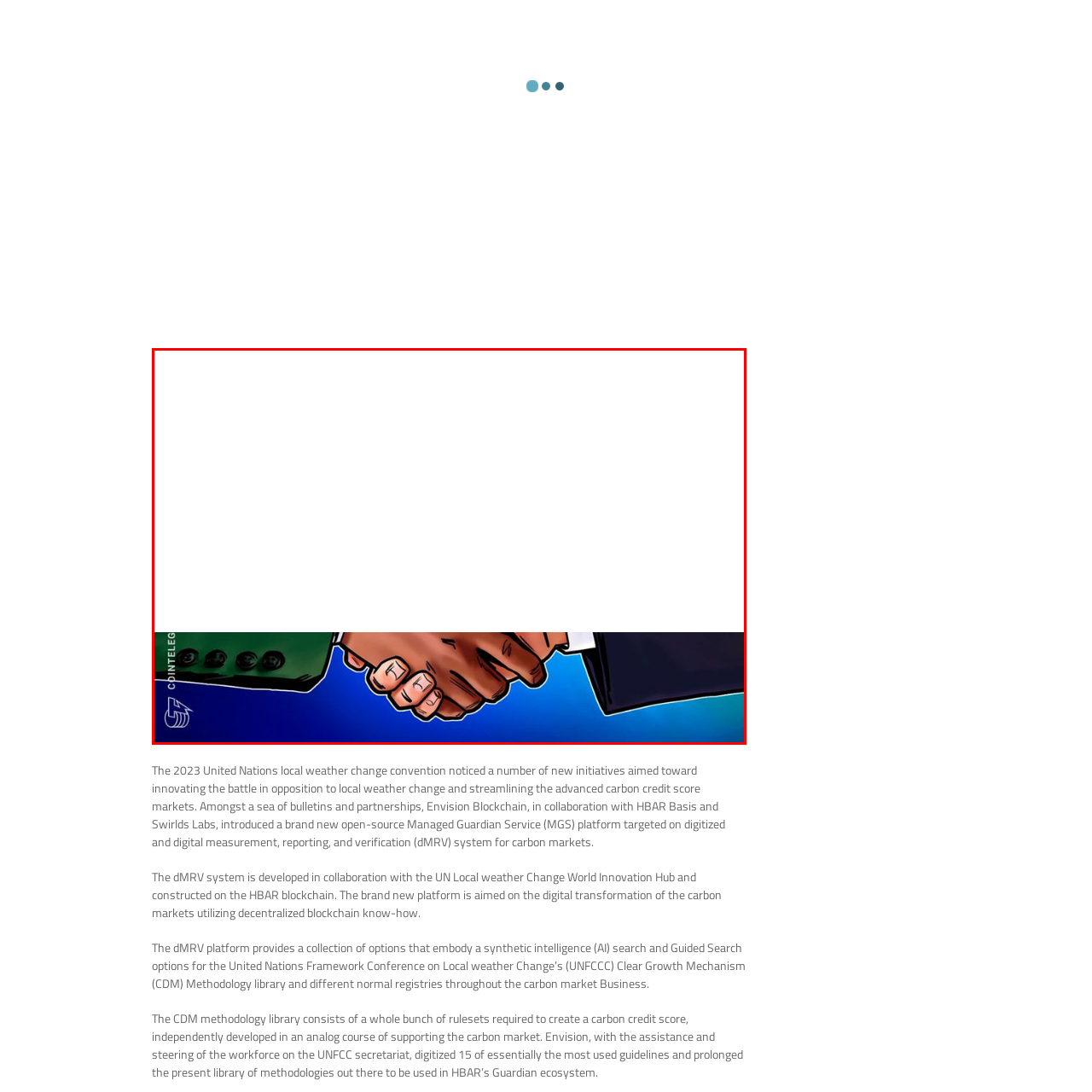What is the purpose of the Managed Guardian Service platform?
Study the image highlighted with a red bounding box and respond to the question with a detailed answer.

According to the caption, the Managed Guardian Service (MGS) platform, launched by Envision Blockchain, HBAR Foundation, and Swirlds Labs, aims to digitize and verify carbon markets, which is a crucial step in the fight against climate change.